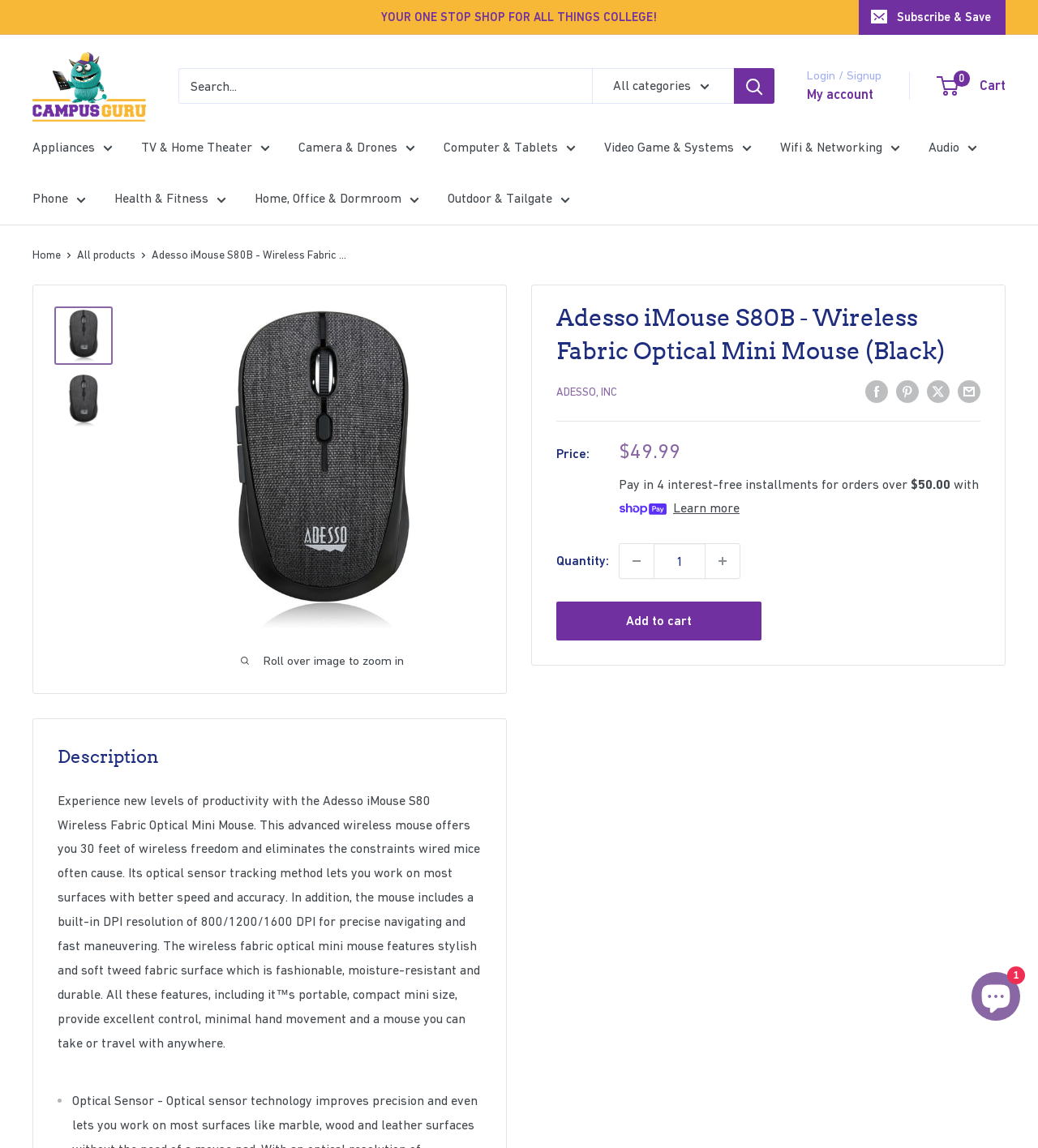What is the main heading displayed on the webpage? Please provide the text.

Adesso iMouse S80B - Wireless Fabric Optical Mini Mouse (Black)